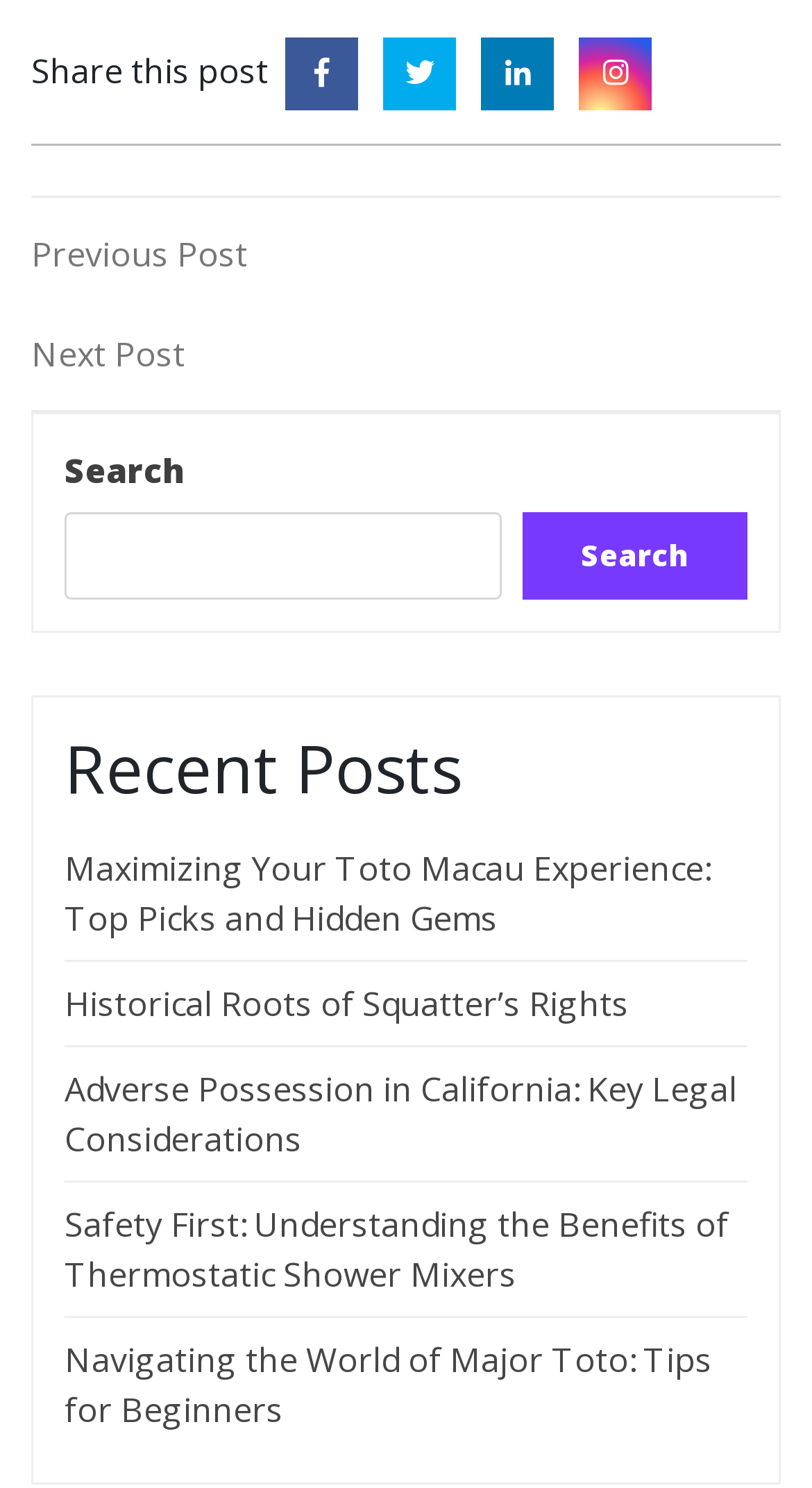Please indicate the bounding box coordinates of the element's region to be clicked to achieve the instruction: "View the post about Maximizing Your Toto Macau Experience". Provide the coordinates as four float numbers between 0 and 1, i.e., [left, top, right, bottom].

[0.079, 0.568, 0.874, 0.632]